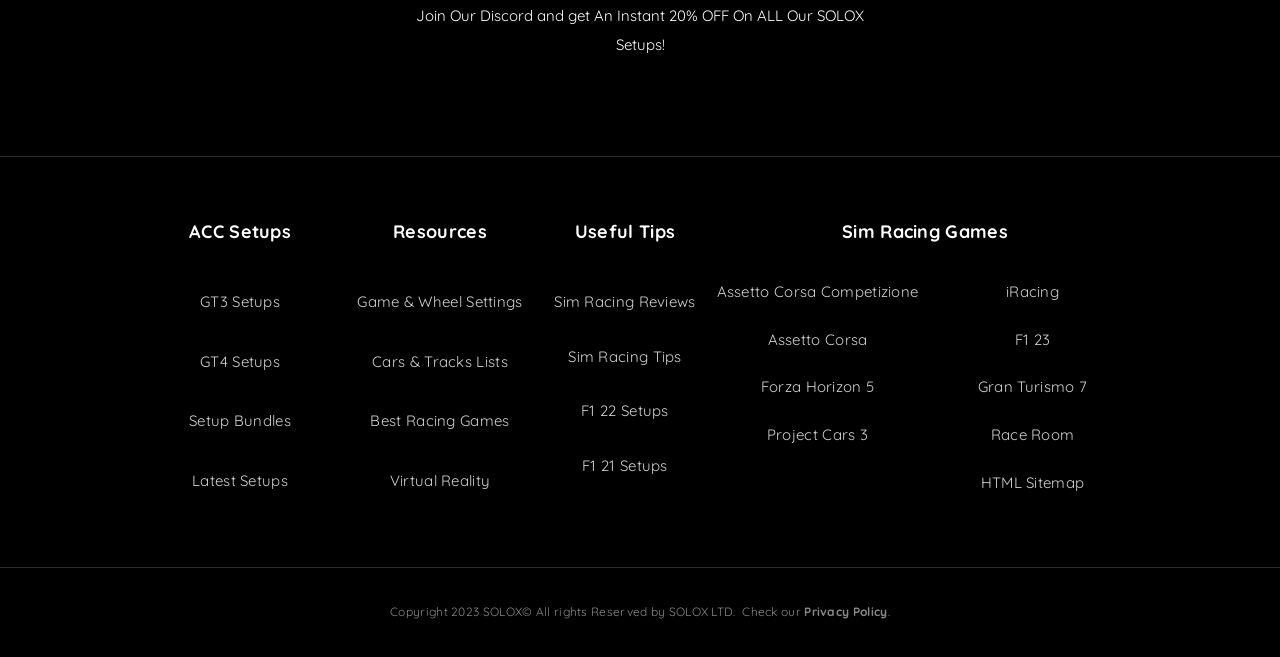Please identify the bounding box coordinates of where to click in order to follow the instruction: "Check Game & Wheel Settings".

[0.266, 0.437, 0.422, 0.482]